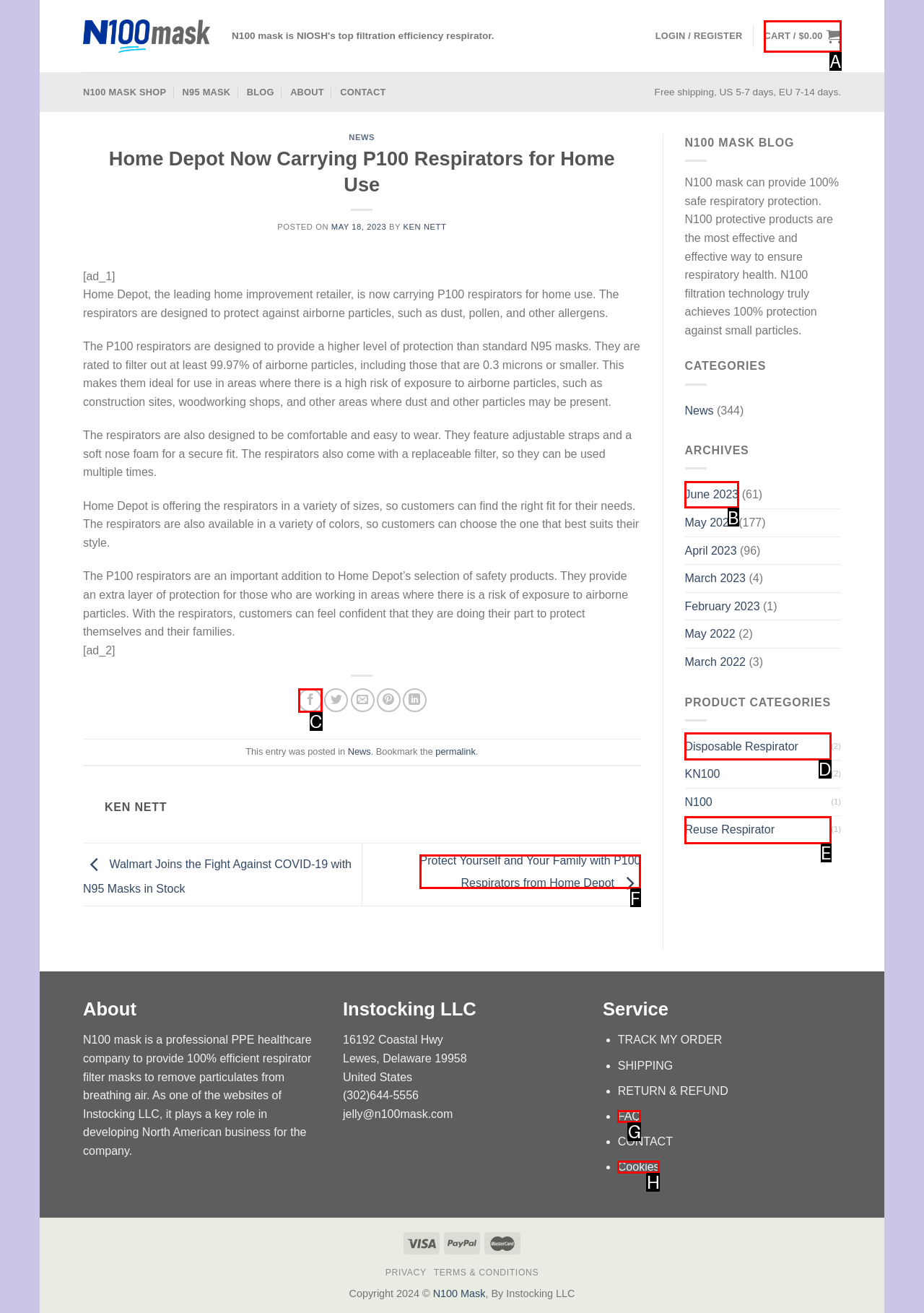Indicate the UI element to click to perform the task: Learn more about P100 Respirators from Home Depot. Reply with the letter corresponding to the chosen element.

F